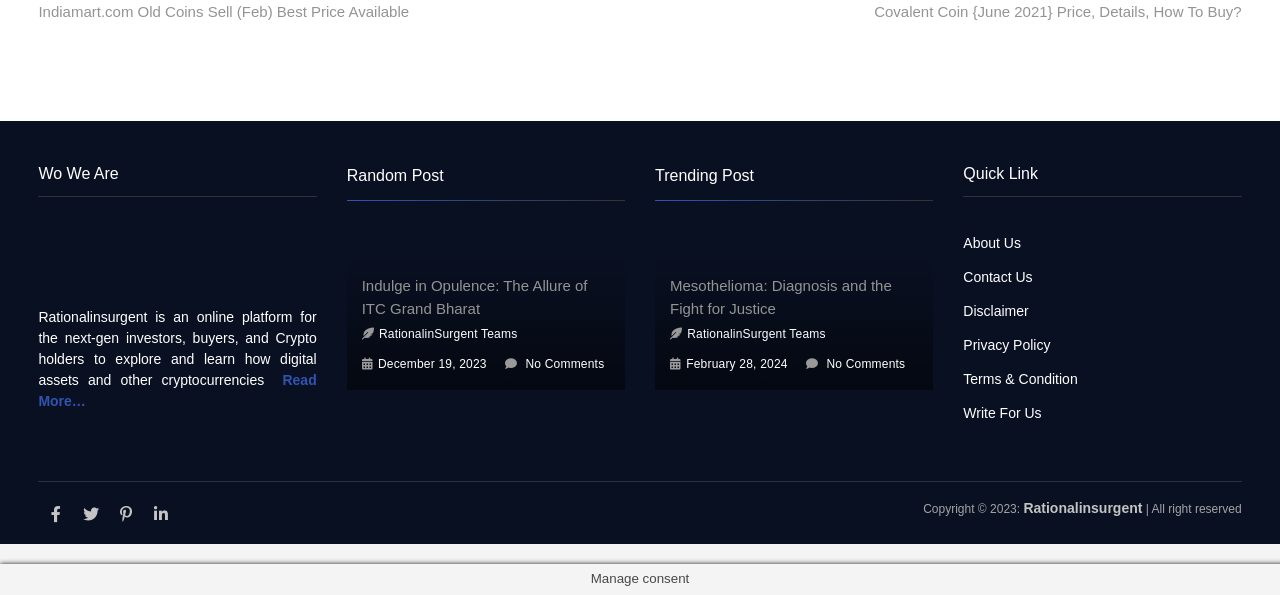Provide the bounding box coordinates in the format (top-left x, top-left y, bottom-right x, bottom-right y). All values are floating point numbers between 0 and 1. Determine the bounding box coordinate of the UI element described as: Twitter

[0.061, 0.844, 0.081, 0.886]